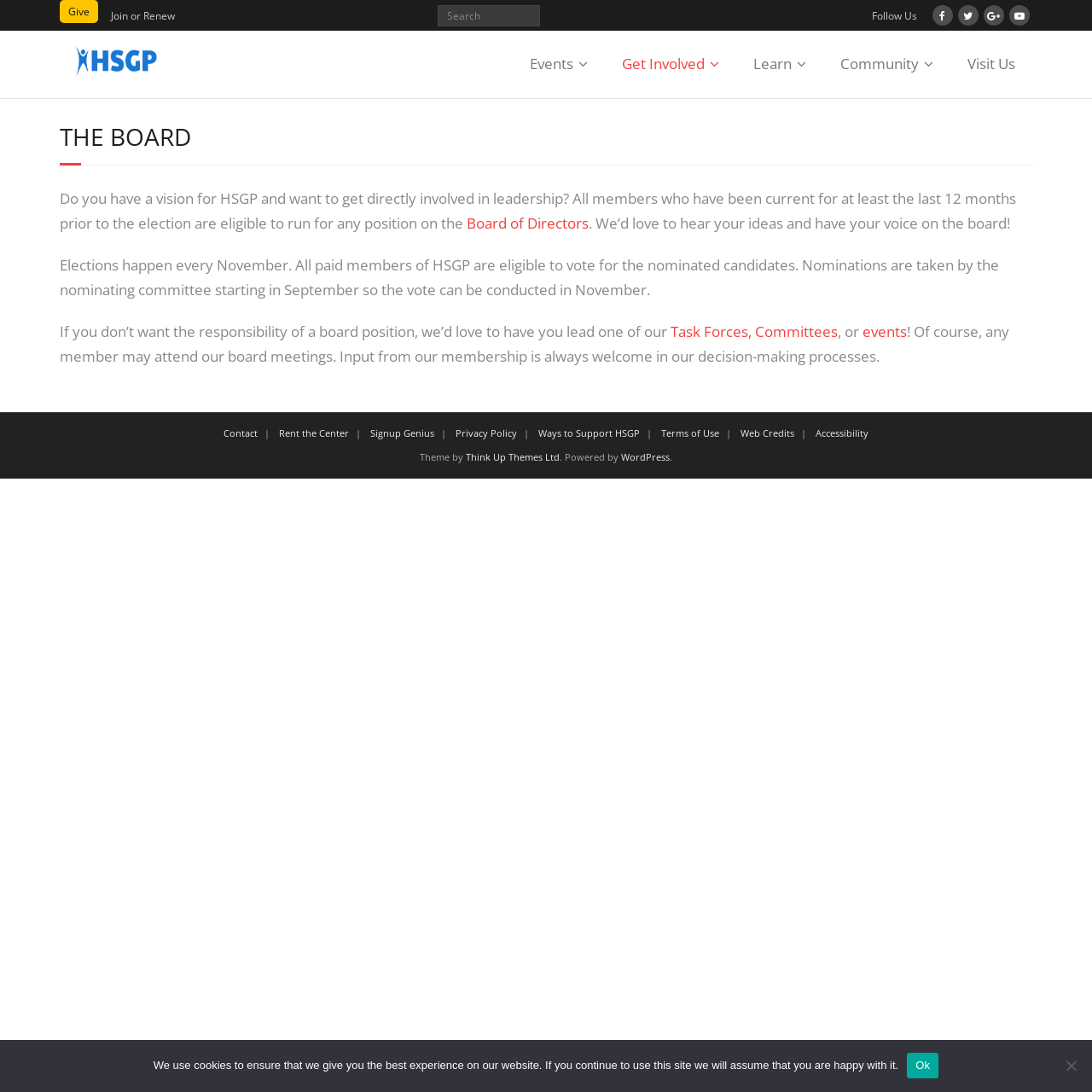Provide the bounding box coordinates of the area you need to click to execute the following instruction: "Give to HSGP".

[0.055, 0.0, 0.09, 0.021]